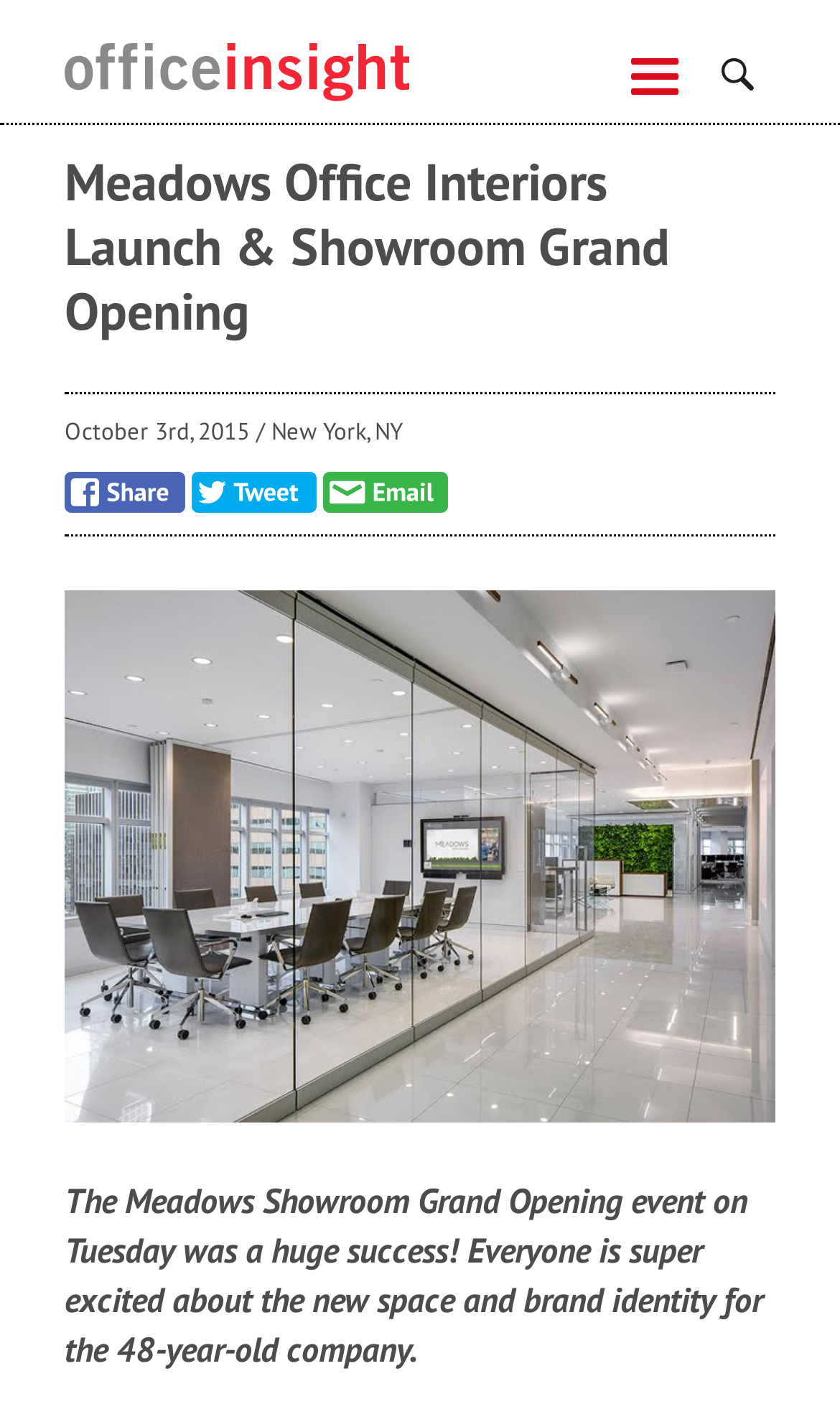What is the event about?
Based on the screenshot, answer the question with a single word or phrase.

Grand Opening